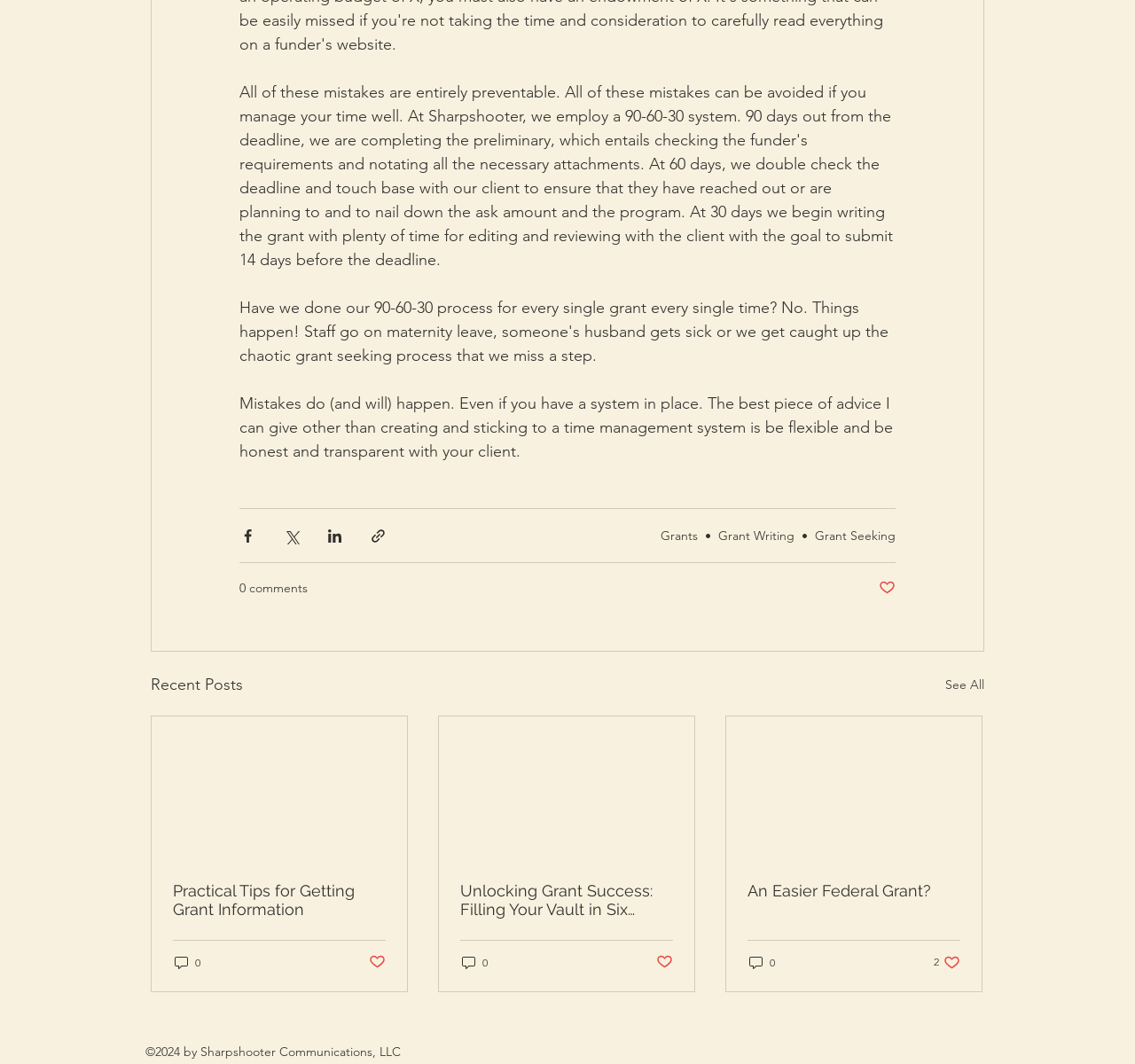Consider the image and give a detailed and elaborate answer to the question: 
What is the copyright year of the webpage?

The copyright information is located at the bottom of the webpage, and it states '©2024 by Sharpshooter Communications, LLC'. This indicates that the copyright year of the webpage is 2024.